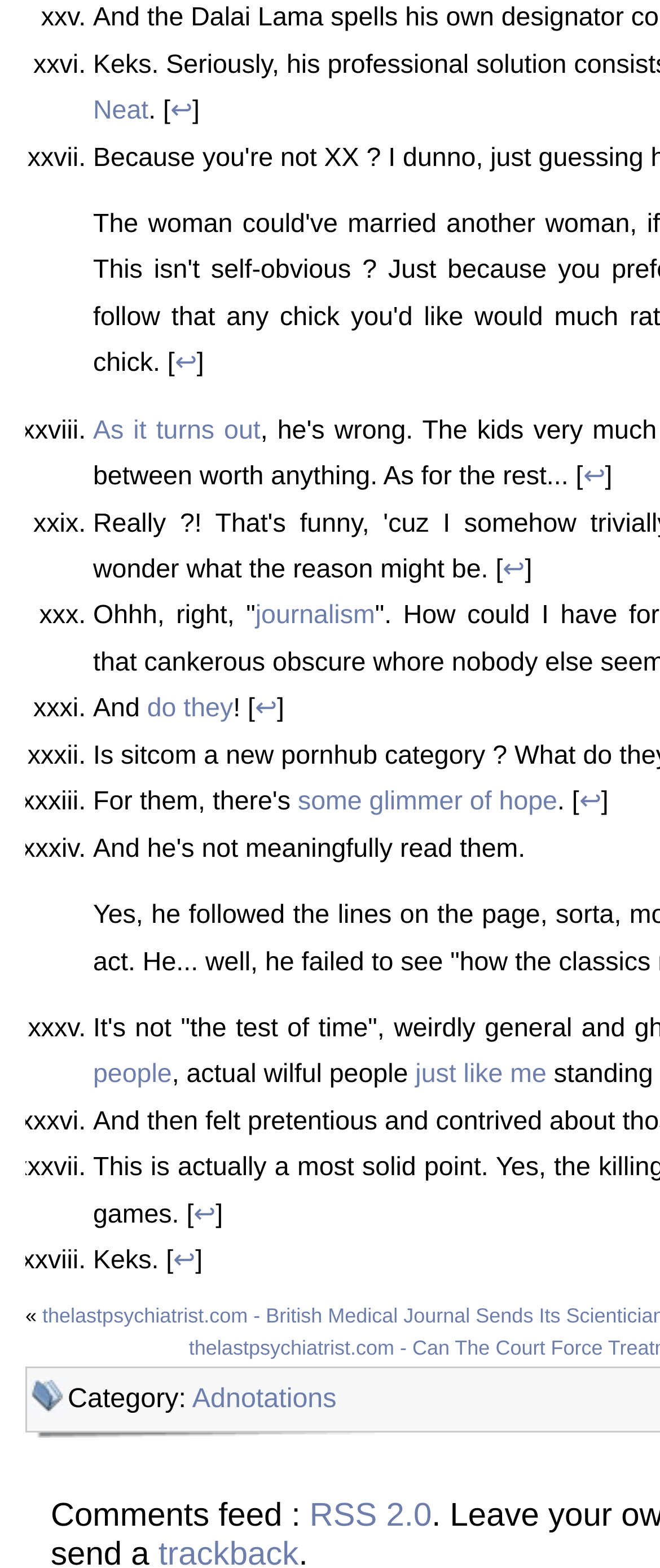Find the bounding box coordinates of the element to click in order to complete this instruction: "Click on '↩'". The bounding box coordinates must be four float numbers between 0 and 1, denoted as [left, top, right, bottom].

[0.258, 0.062, 0.291, 0.08]